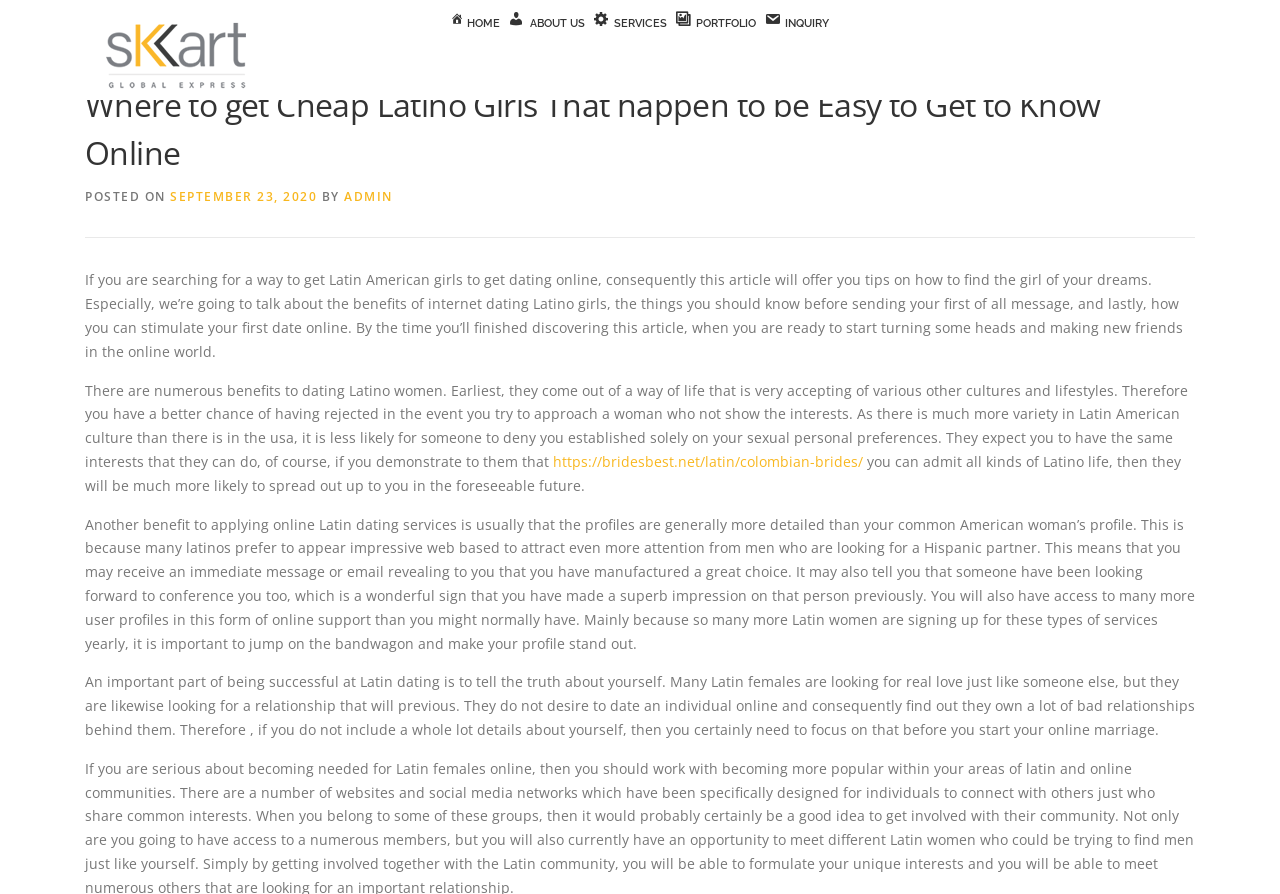Given the element description Skip to content, specify the bounding box coordinates of the corresponding UI element in the format (top-left x, top-left y, bottom-right x, bottom-right y). All values must be between 0 and 1.

[0.0, 0.0, 0.078, 0.027]